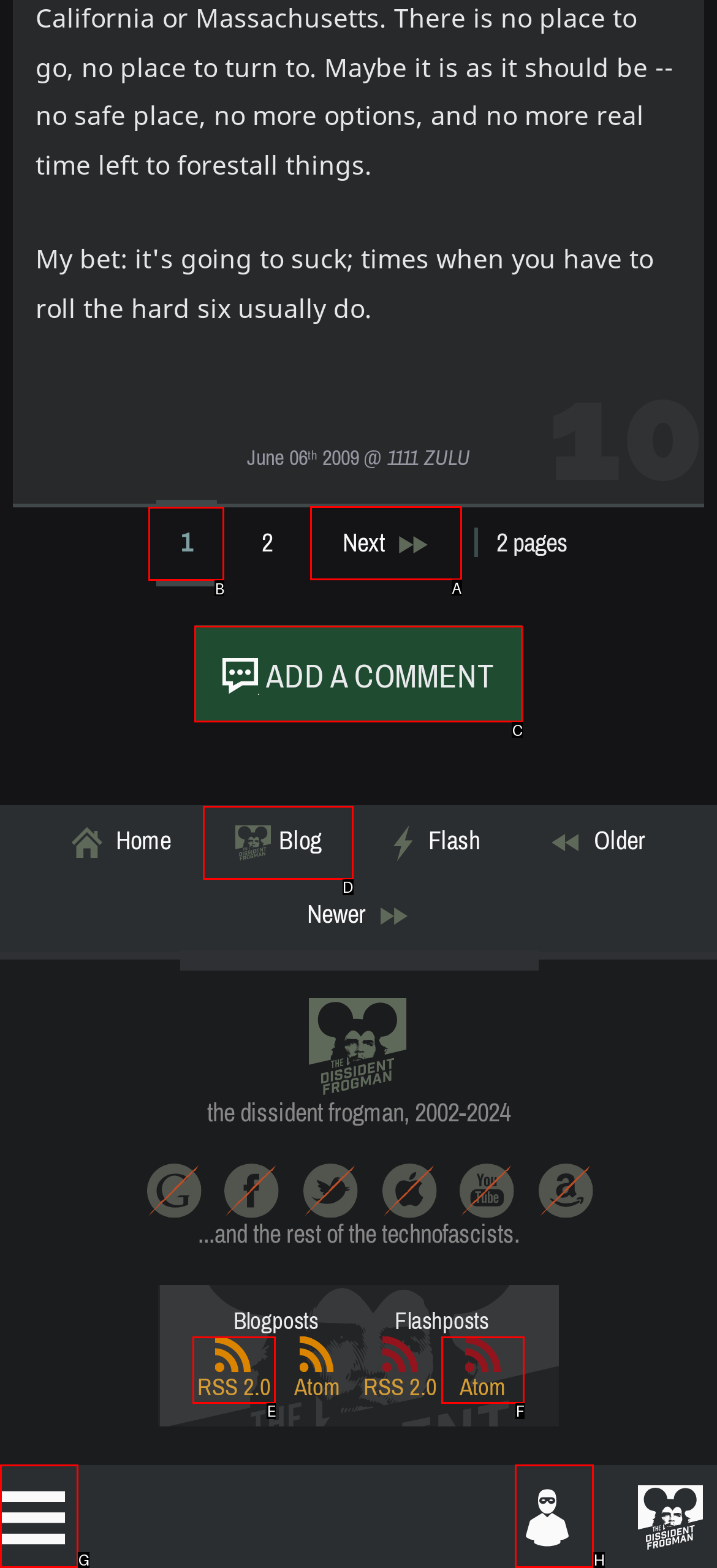Decide which HTML element to click to complete the task: go to next page Provide the letter of the appropriate option.

A